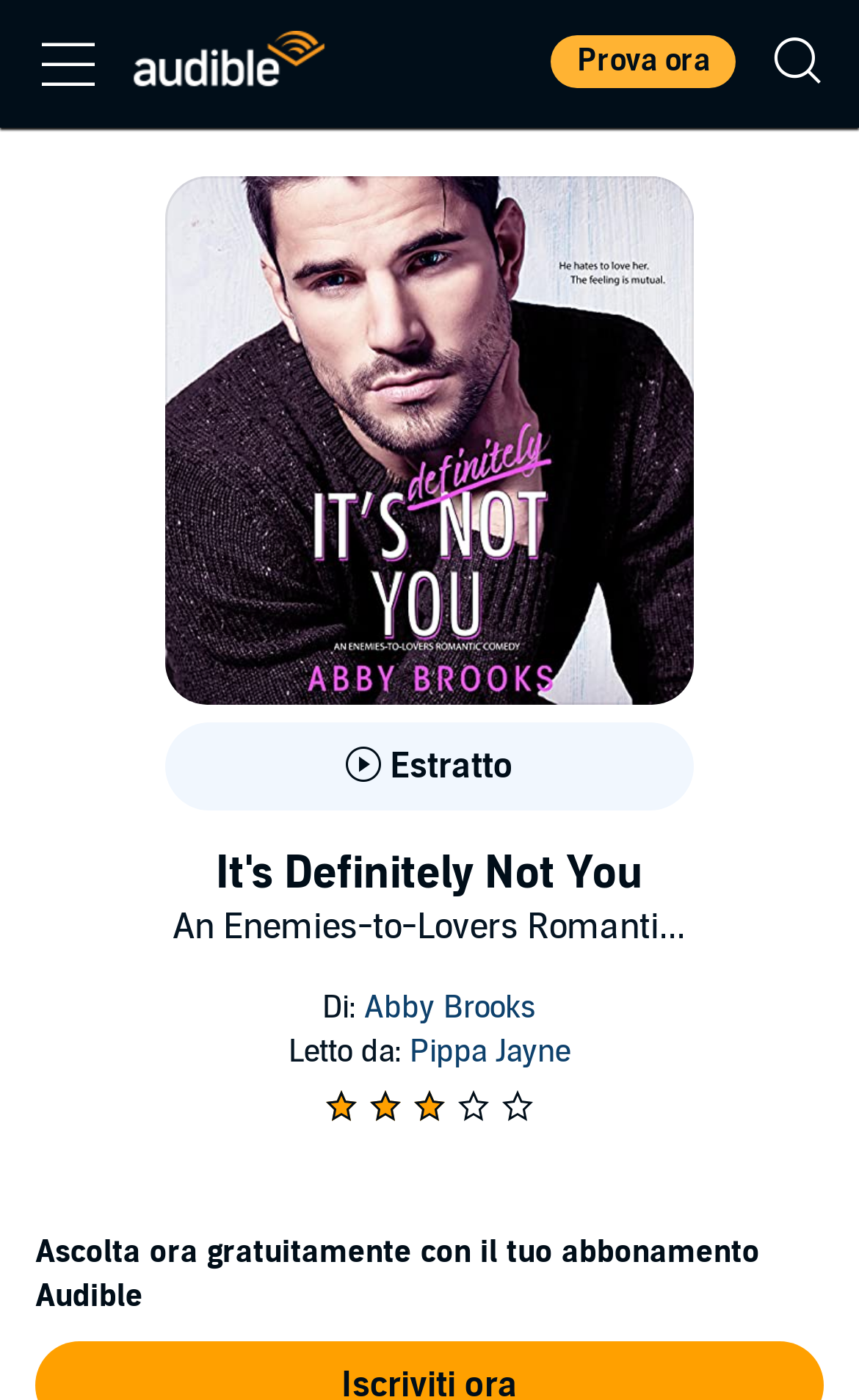Write an extensive caption that covers every aspect of the webpage.

The webpage is about an audiobook titled "It's Definitely Not You" by Abby Brooks, narrated by Pippa Jayne. At the top, there is a navigation bar with a button that has a popup menu, a link to "Audible, una società Amazon" accompanied by an image, a "Prova ora" (Try now) button, and a search button.

Below the navigation bar, there is a prominent button to "Ascolta l'estratto di It's Definitely Not You" (Listen to the excerpt of It's Definitely Not You), which has a label "Estratto" (Excerpt) on it.

The main content area has a heading with the title "It's Definitely Not You", followed by a subtitle "An Enemies-to-Lovers Romantic Comedy". The author's name, Abby Brooks, and the narrator's name, Pippa Jayne, are listed below, along with a rating of 3.0 out of 5 stars.

At the bottom of the page, there is a promotional text "Ascolta ora gratuitamente con il tuo abbonamento Audible" (Listen now for free with your Audible subscription).